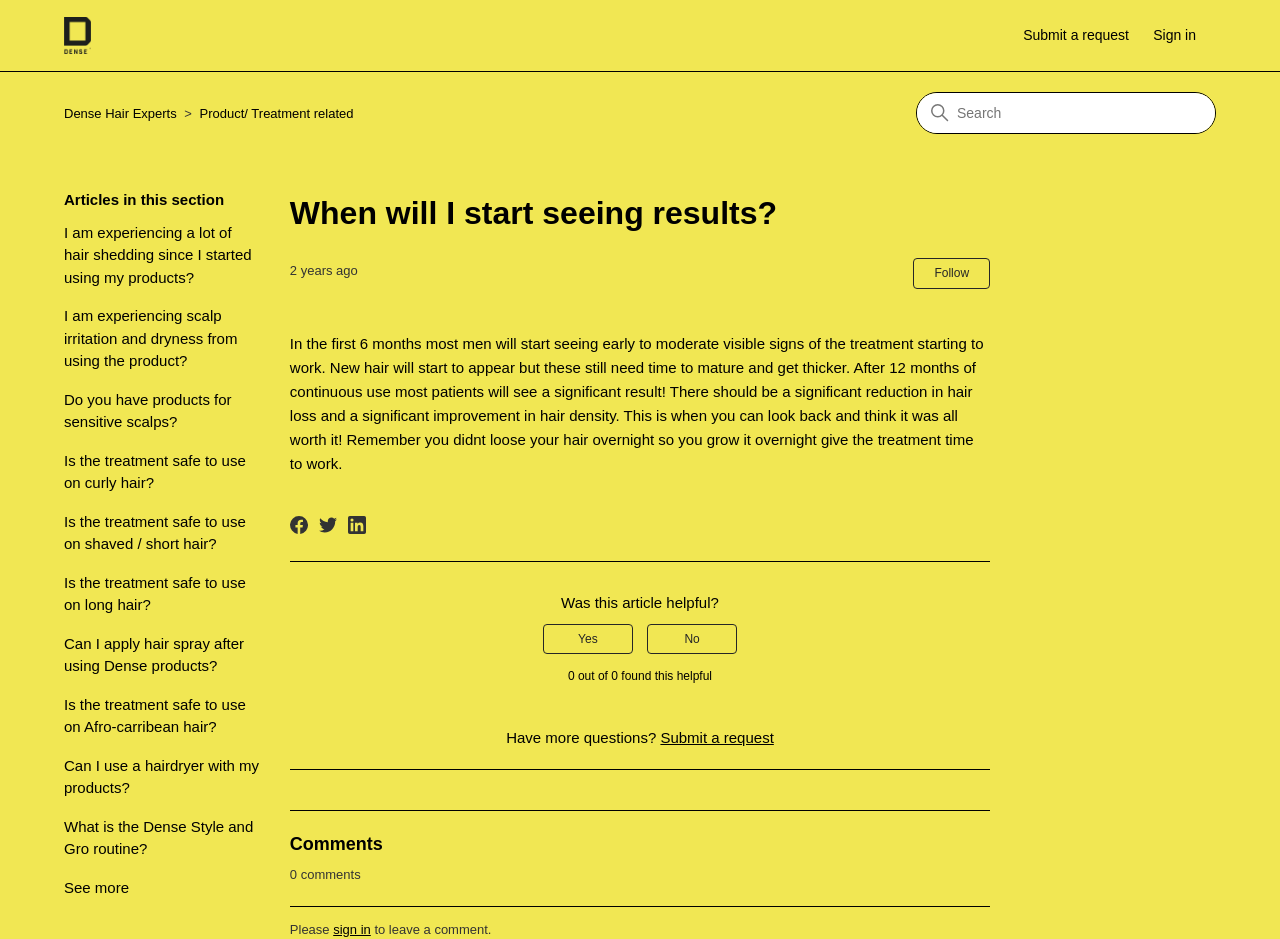Generate a detailed explanation of the webpage's features and information.

This webpage is about the Dense Hair Experts Help Center, specifically focusing on the question "When will I start seeing results?" The page has a header section with a link to the Dense Hair Experts Help Center home page, a search bar, and a button to sign in. 

Below the header, there is a section with a list of links to related articles, including topics such as hair shedding, scalp irritation, and product safety. 

The main content of the page is a detailed answer to the question, explaining that most men will start seeing early to moderate visible signs of the treatment starting to work within the first six months, with new hair appearing but still needing time to mature and get thicker. After 12 months of continuous use, most patients will see a significant result, with a significant reduction in hair loss and improvement in hair density.

On the right side of the page, there are links to submit a request and sign in. 

At the bottom of the page, there is a footer section with links to share the page on social media platforms such as Facebook, Twitter, and LinkedIn. There is also a section to rate the helpfulness of the article, with buttons to indicate whether the article was helpful or not. Additionally, there is a section for comments, but it appears that there are no comments yet. To leave a comment, users need to sign in.